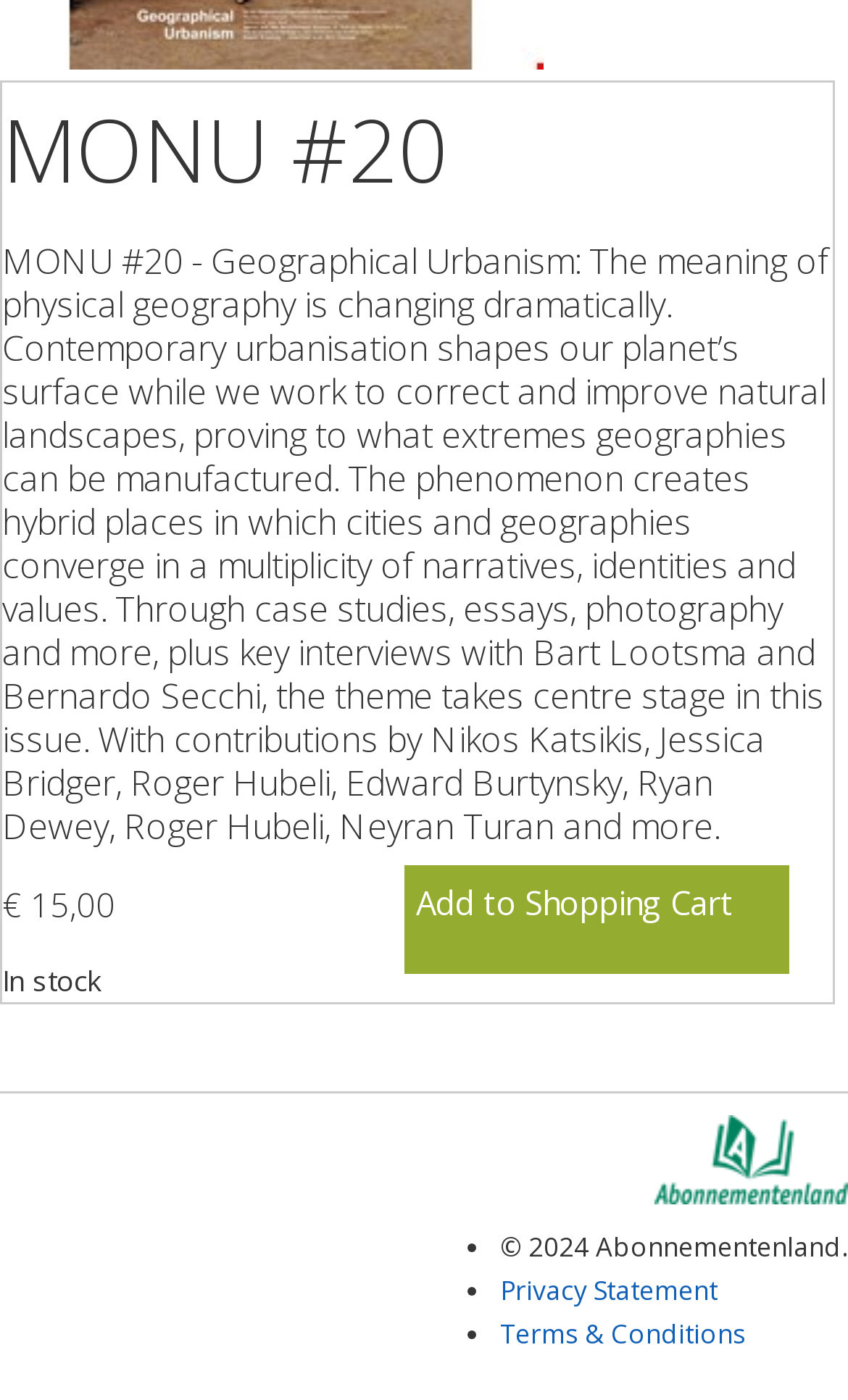What is the price of MONU #20?
Kindly answer the question with as much detail as you can.

The price of MONU #20 is mentioned in the heading element with the text '€ 15,00' which is located below the main heading and above the 'In stock' text.